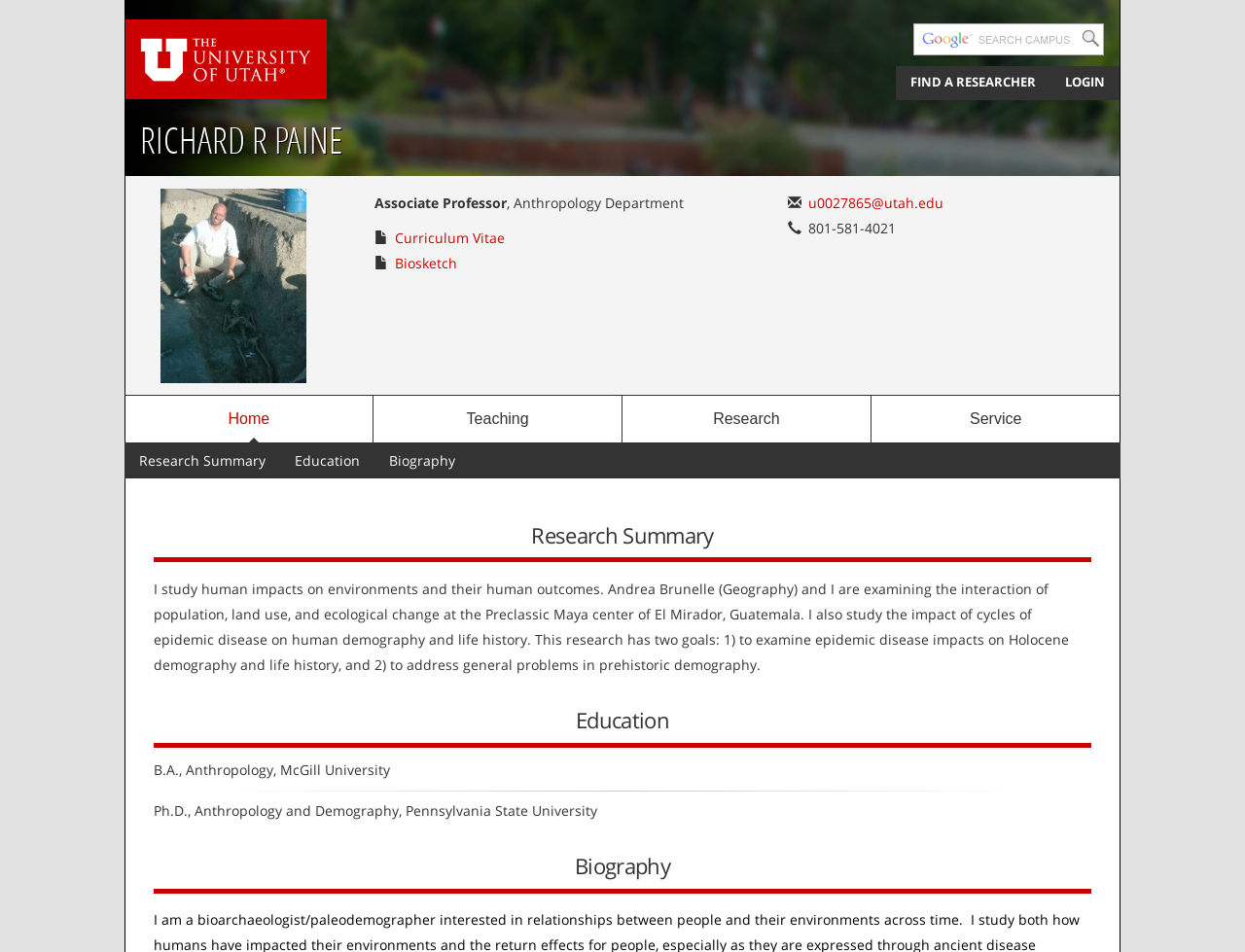Find the coordinates for the bounding box of the element with this description: "parent_node: Research Summary Education Biography".

[0.1, 0.466, 0.9, 0.503]